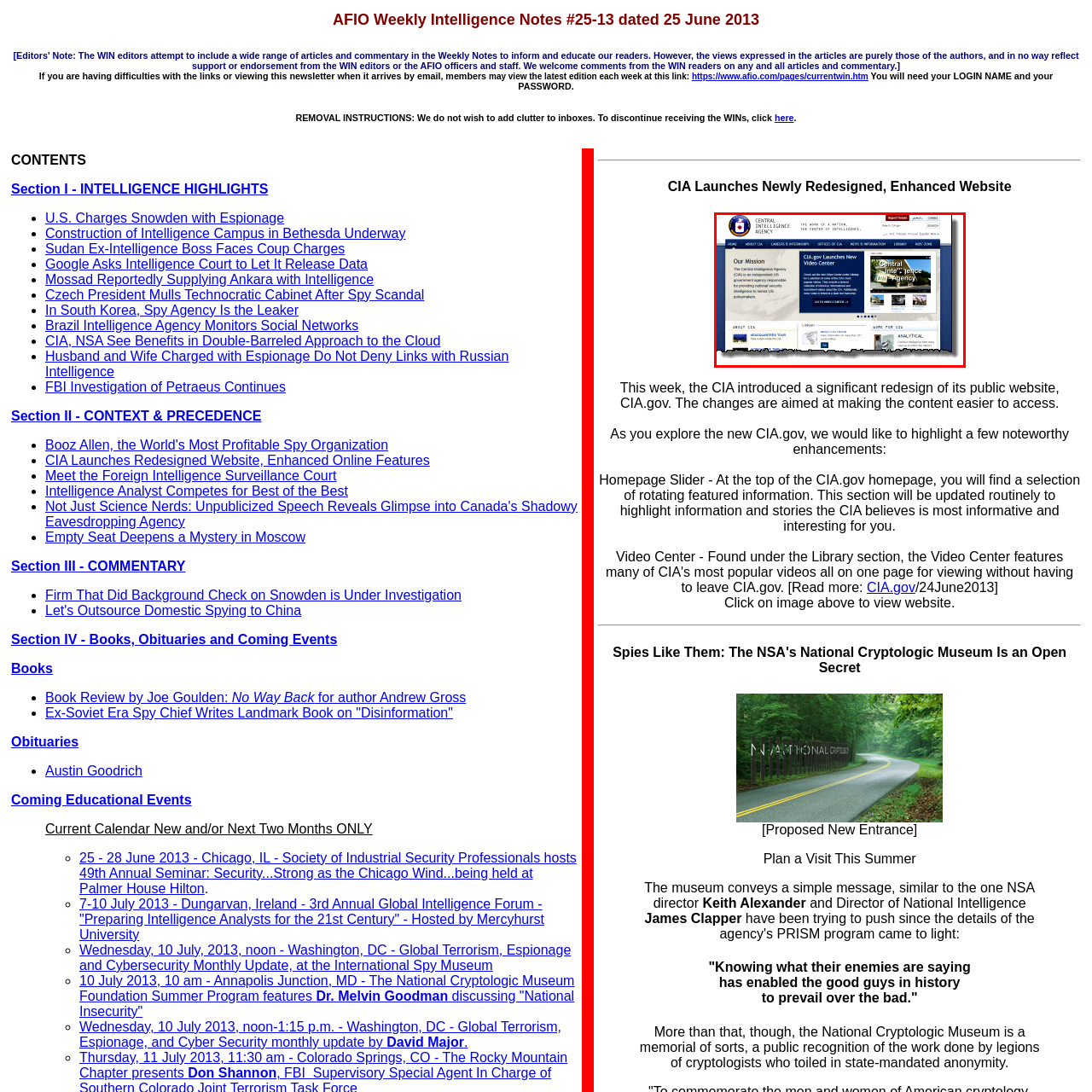Pay close attention to the image within the red perimeter and provide a detailed answer to the question that follows, using the image as your primary source: 
What is featured at the top of the webpage?

According to the caption, the iconic CIA seal is featured at the top of the webpage, which reinforces the agency's identity.